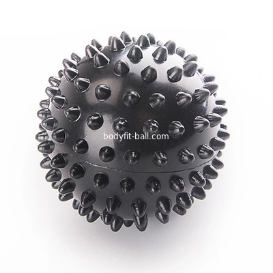Give a one-word or one-phrase response to the question:
Is the massage ball suitable for personal use?

Yes